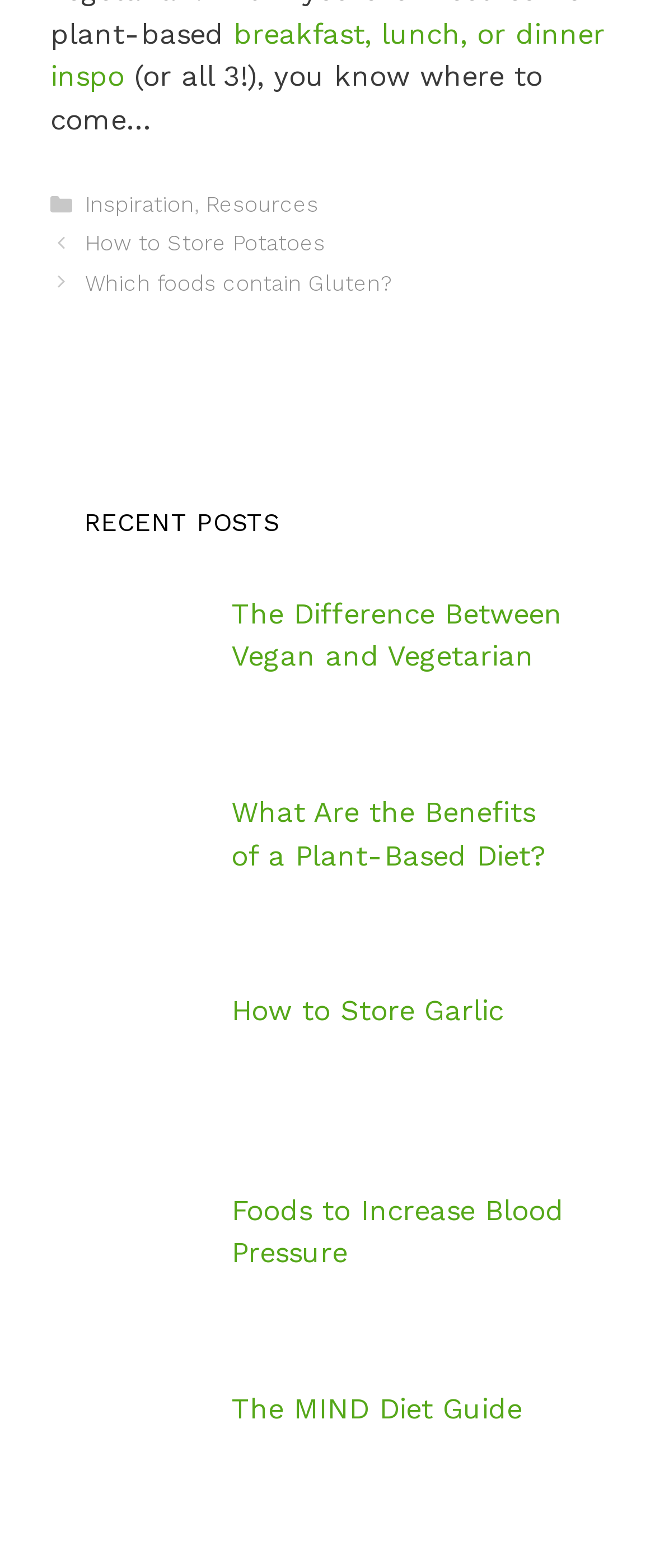Find the bounding box coordinates of the clickable region needed to perform the following instruction: "explore 'The MIND Diet Guide'". The coordinates should be provided as four float numbers between 0 and 1, i.e., [left, top, right, bottom].

[0.353, 0.888, 0.797, 0.909]